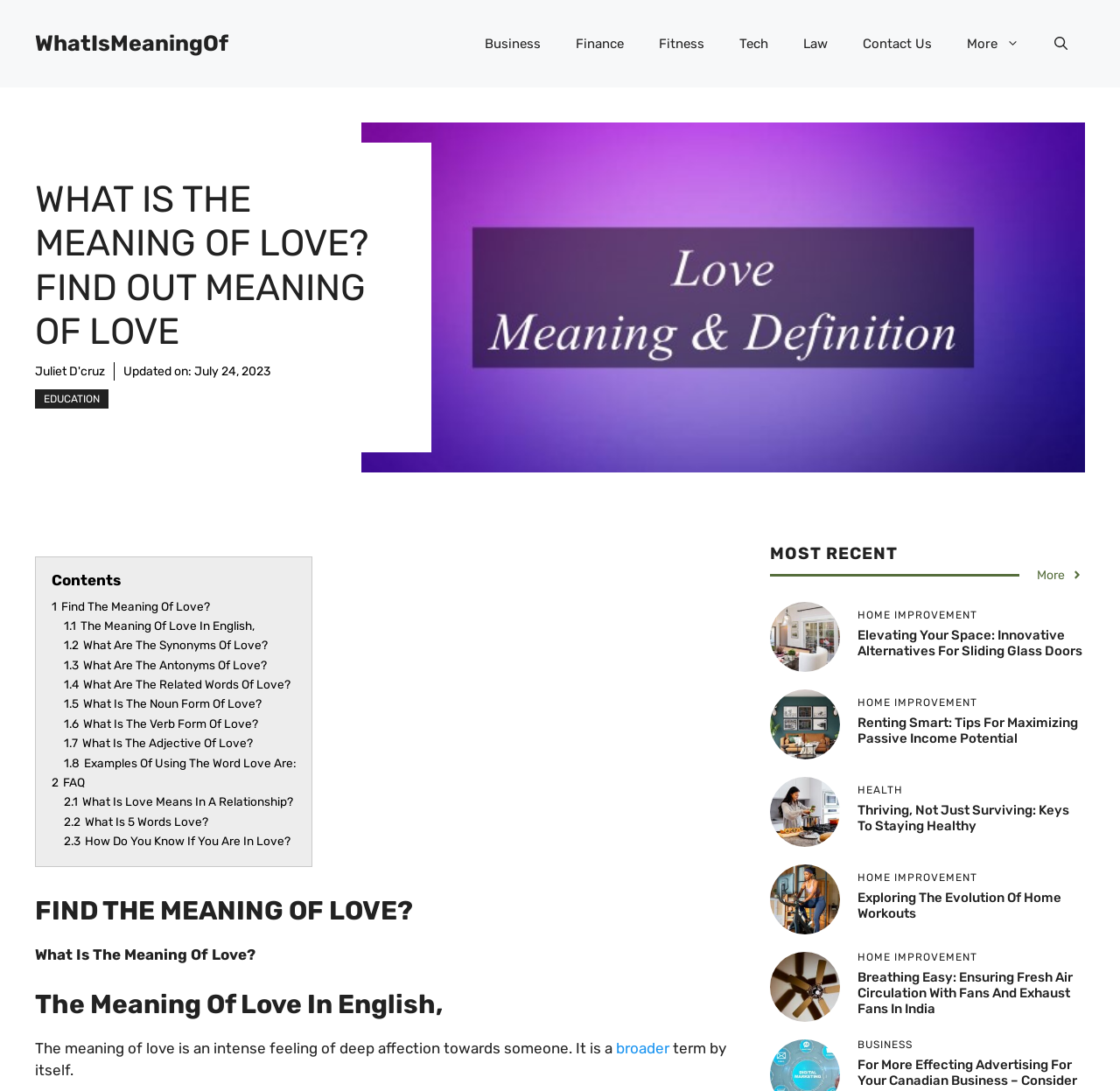Please determine the bounding box coordinates of the clickable area required to carry out the following instruction: "Open the search". The coordinates must be four float numbers between 0 and 1, represented as [left, top, right, bottom].

[0.926, 0.016, 0.969, 0.064]